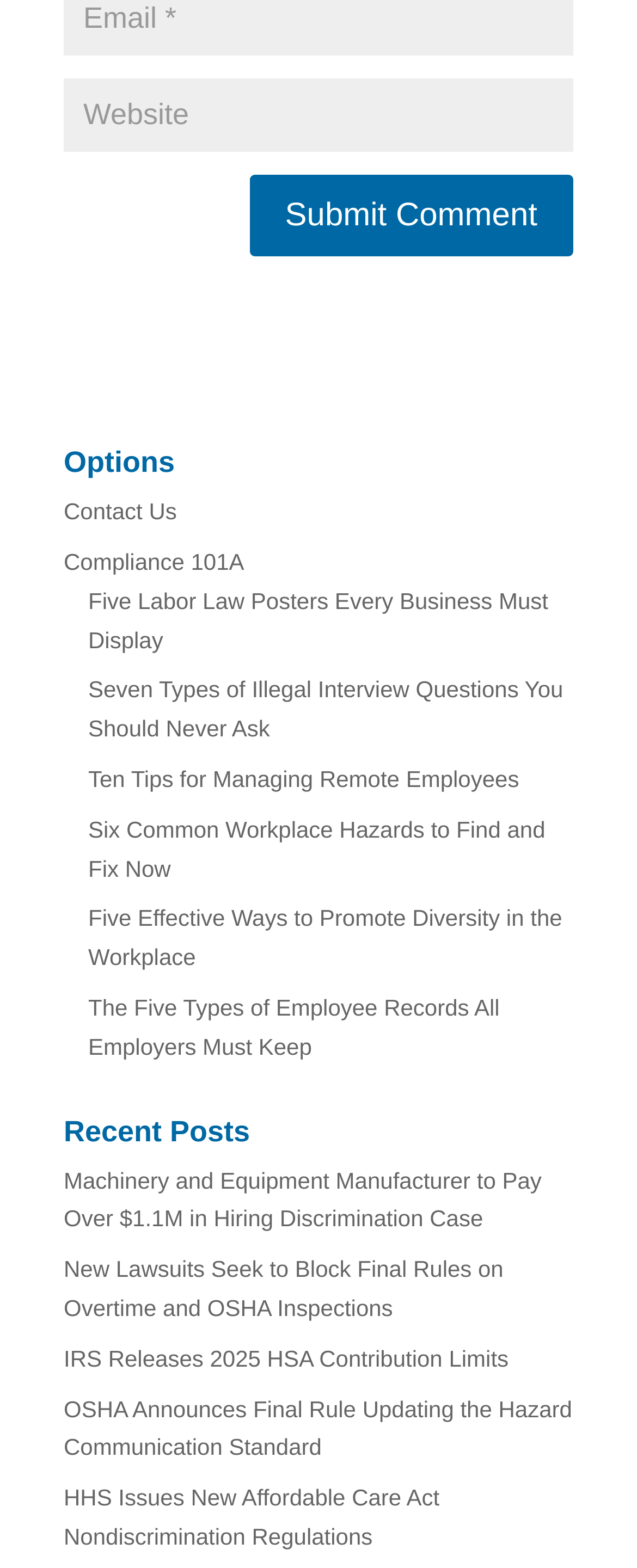How many links are under the 'Recent Posts' heading?
Analyze the image and provide a thorough answer to the question.

The 'Recent Posts' heading is located at the bottom of the webpage, and there are five links listed underneath it, each with a title of a news article or blog post.